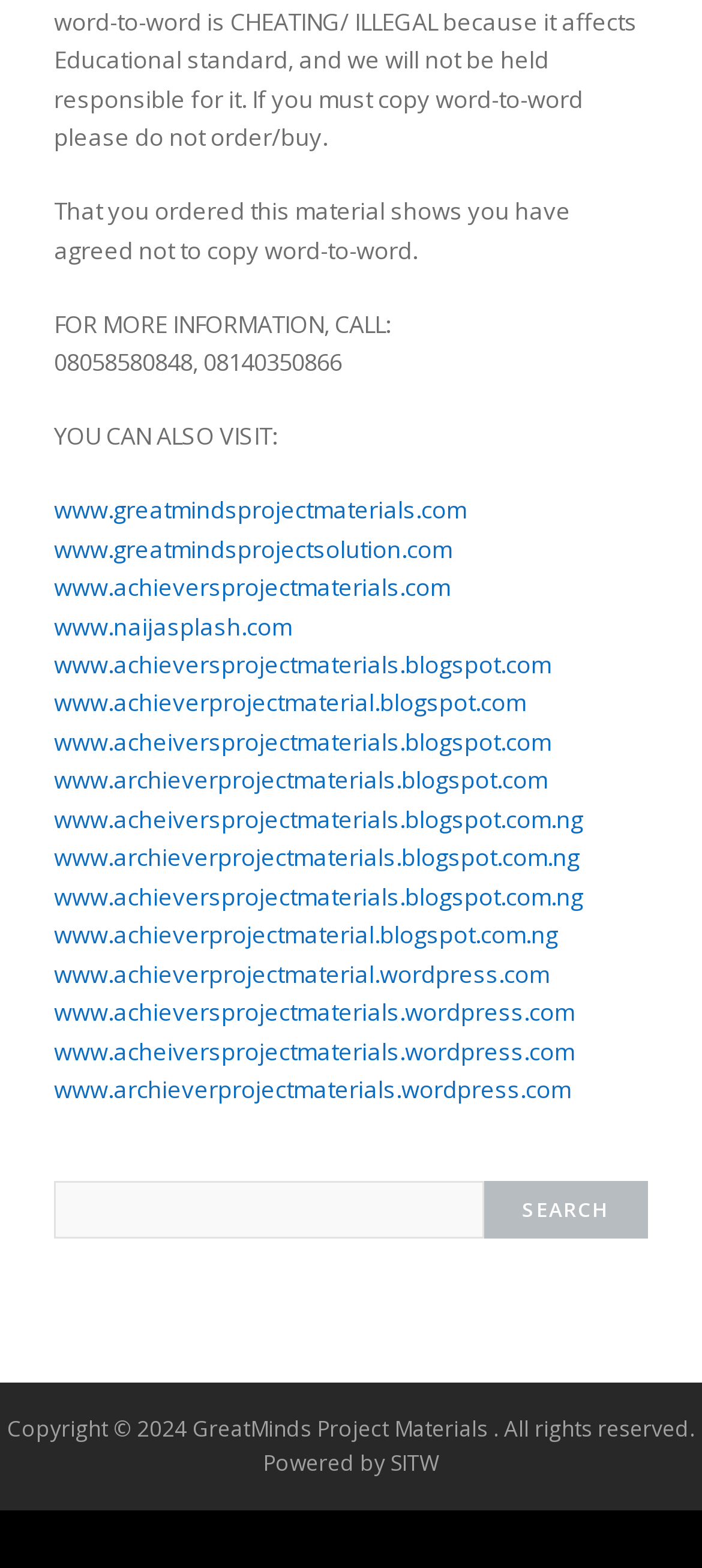Find the bounding box coordinates for the area that should be clicked to accomplish the instruction: "Click the Search button".

[0.687, 0.753, 0.923, 0.789]